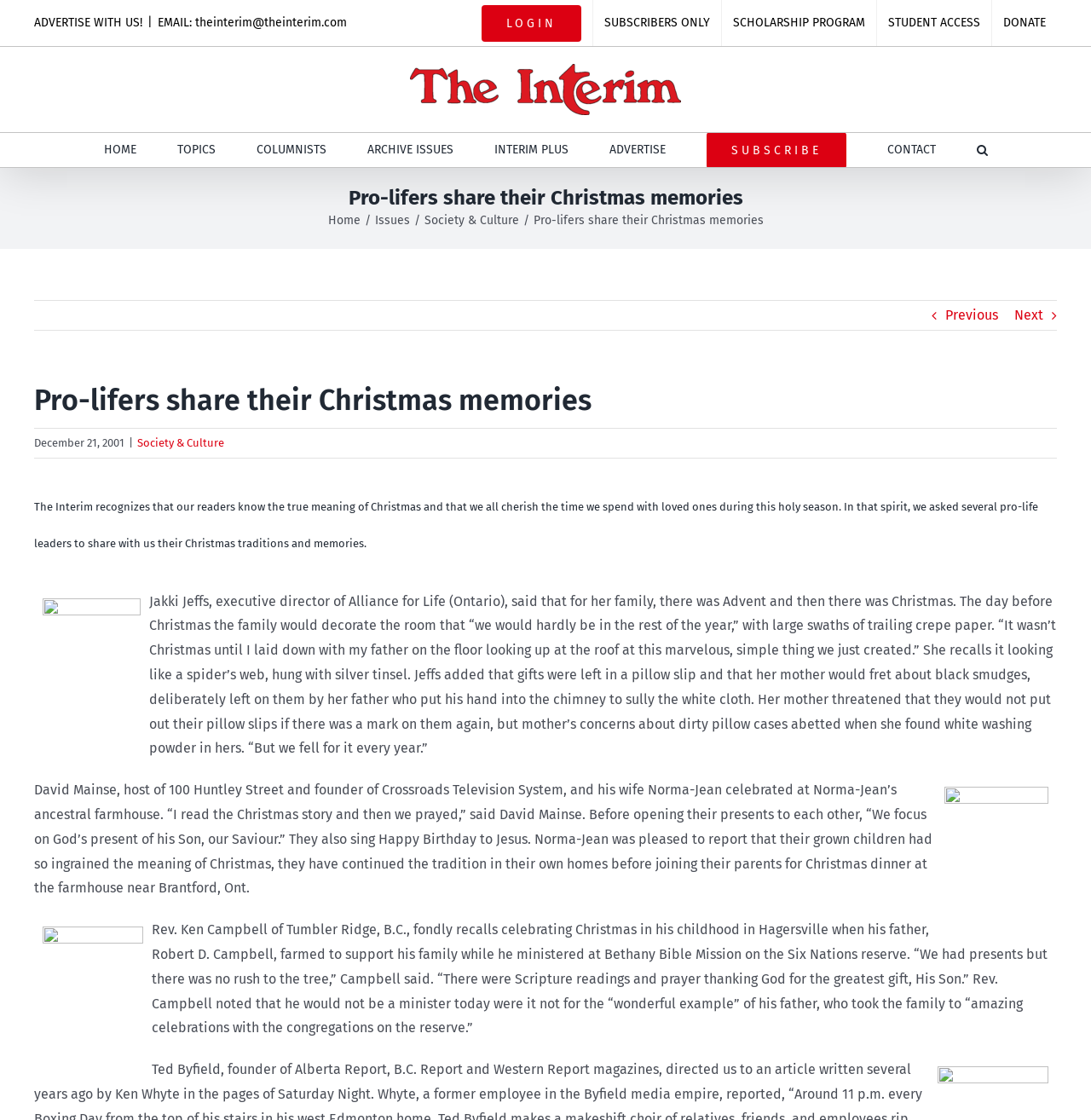What is the date mentioned in the article?
Please look at the screenshot and answer using one word or phrase.

December 21, 2001